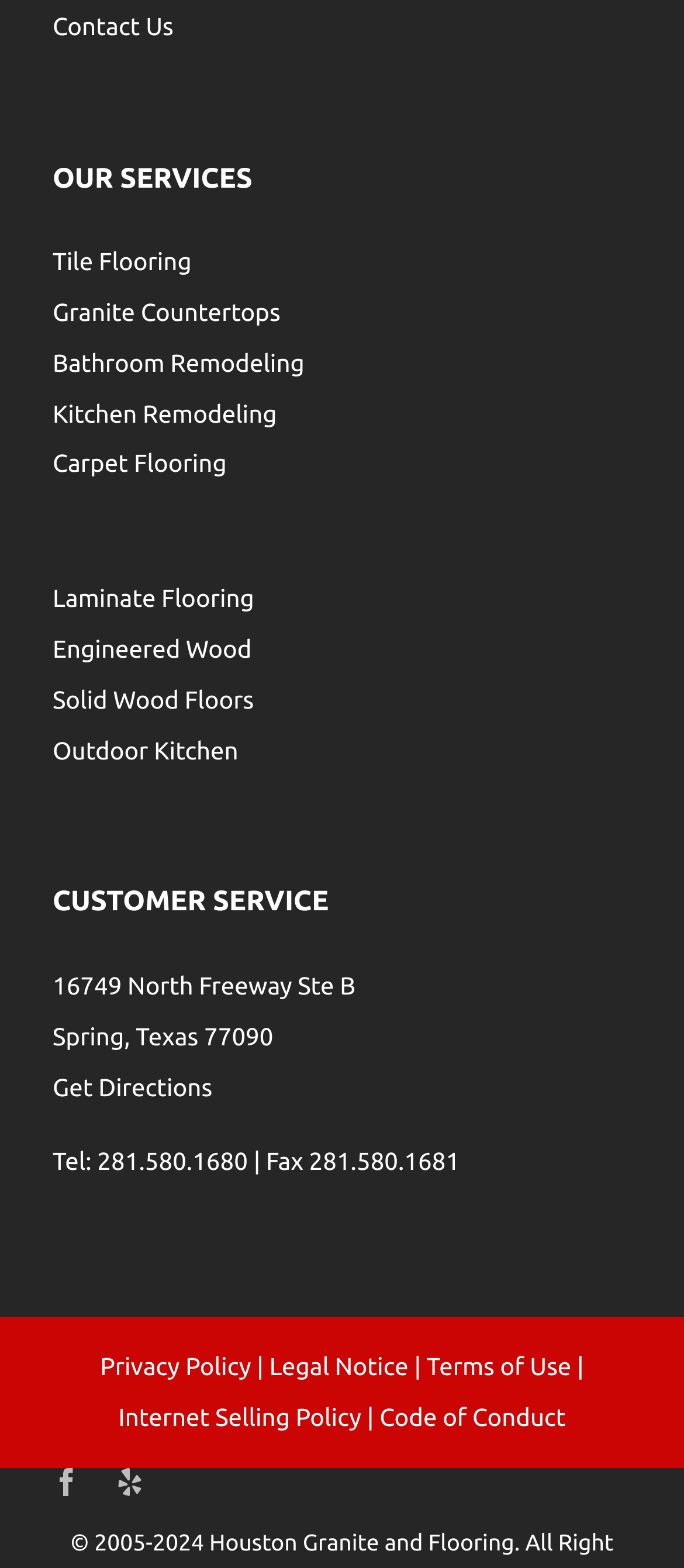Given the description of a UI element: "Code of Conduct", identify the bounding box coordinates of the matching element in the webpage screenshot.

[0.555, 0.895, 0.827, 0.913]